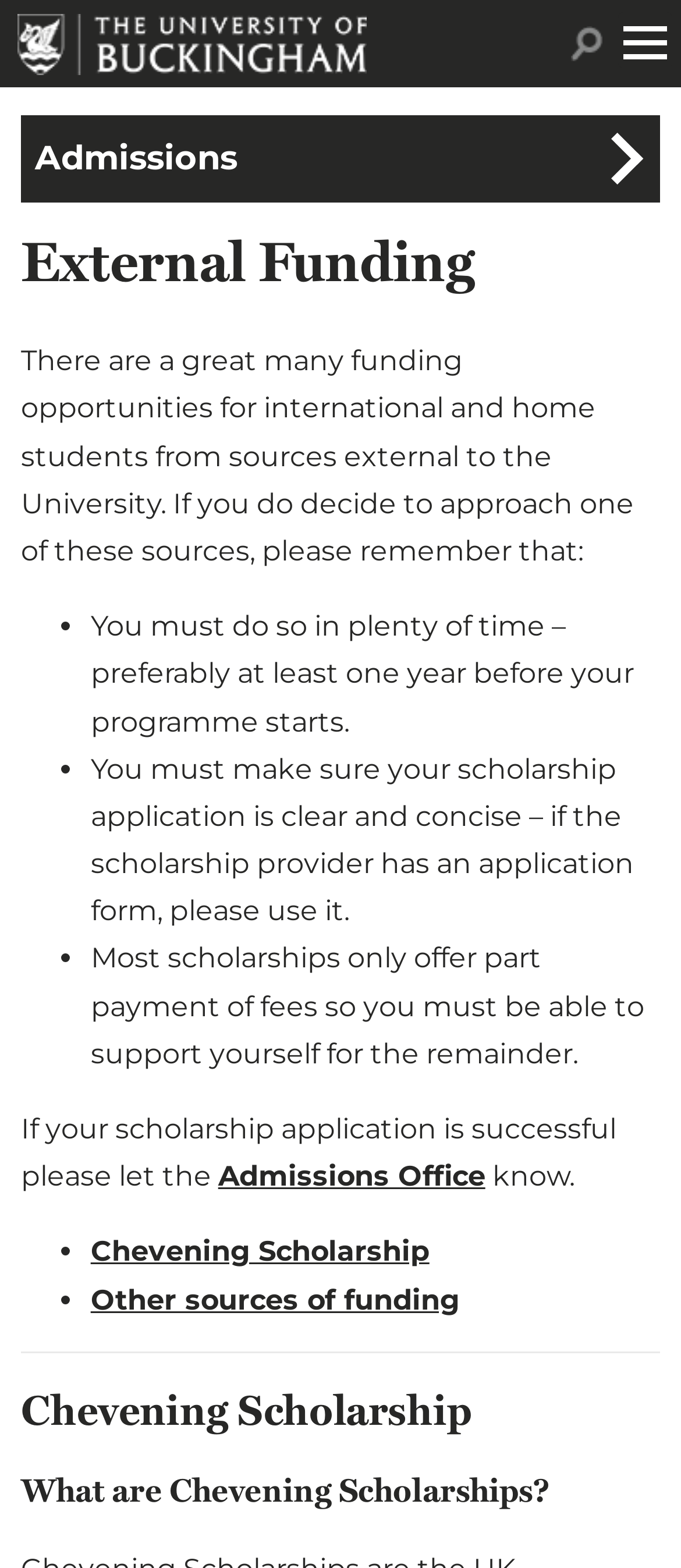What is the name of the scholarship mentioned on the webpage?
Using the visual information, reply with a single word or short phrase.

Chevening Scholarship